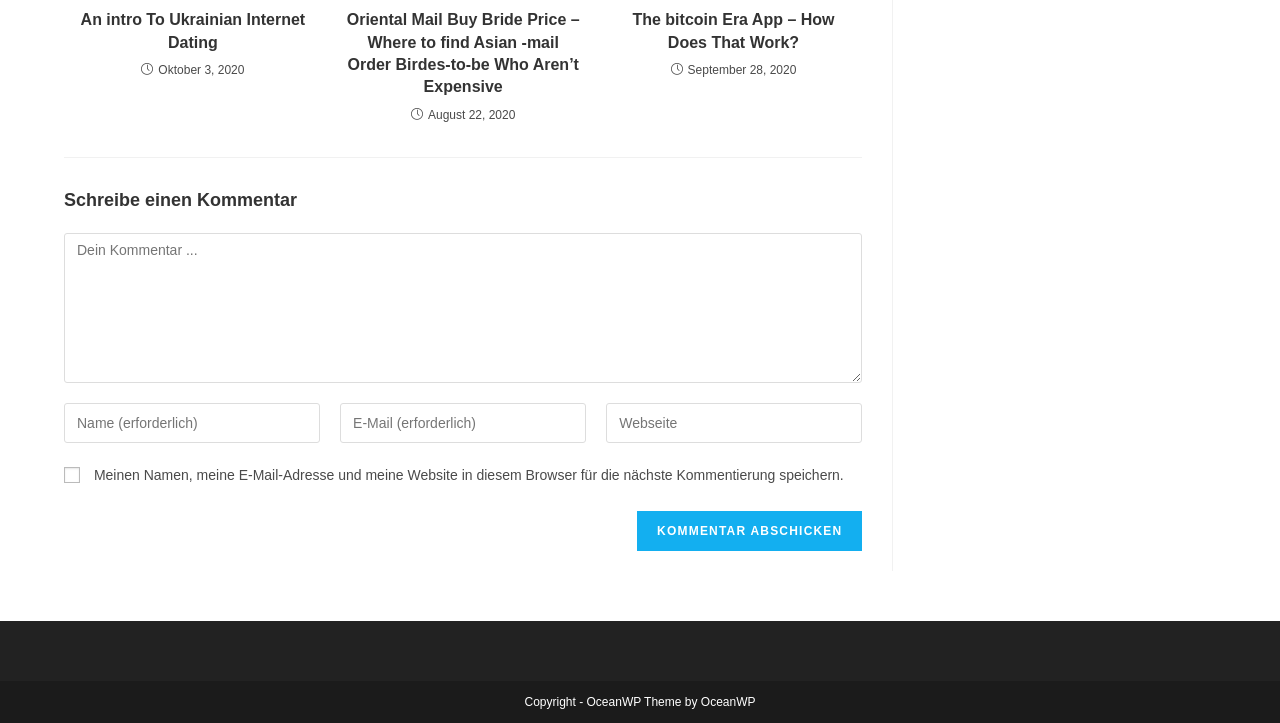What is the purpose of the checkbox in the commenting section?
Please elaborate on the answer to the question with detailed information.

I analyzed the checkbox in the commenting section and found that it is associated with the static text 'Meinen Namen, meine E-Mail-Adresse und meine Website in diesem Browser für die nächste Kommentierung speichern.' This translates to 'Save my name, email, and website in this browser for the next comment'.